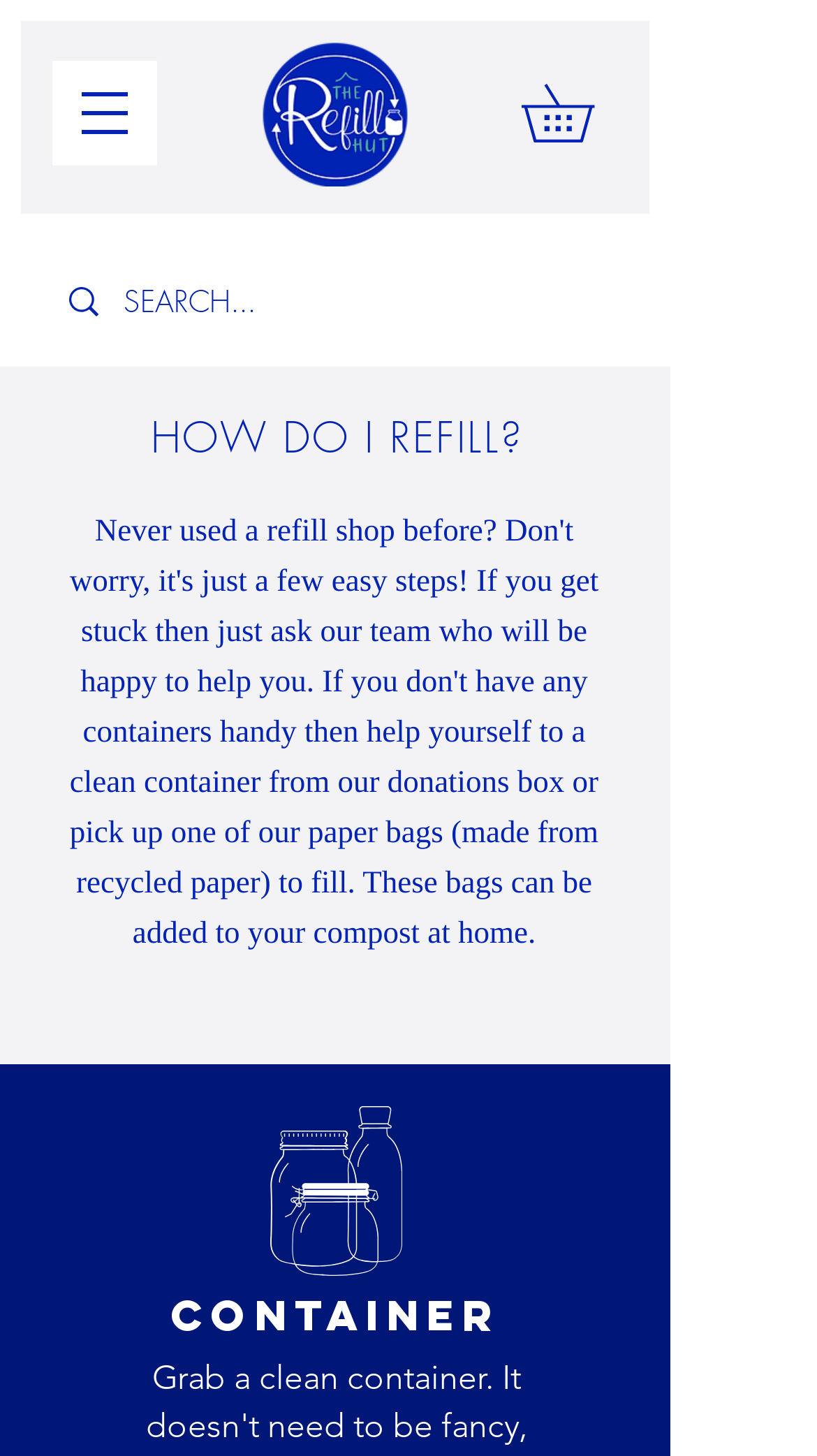Describe the webpage in detail, including text, images, and layout.

The webpage is about refilling at The Refill Hut in Cornwall, with a prominent logo of the shop at the top left, which is a circular image. To the right of the logo, there is a smaller image, likely a social media or account icon. 

At the top left corner, there is a button to open the navigation menu. Below the logo, there is a search bar that spans most of the width of the page, with a magnifying glass icon at the left end and a text input field that says "SEARCH...". 

The main content of the page is divided into two sections. The first section, located at the top, has a heading that asks "HOW DO I REFILL?" and likely provides instructions or steps to follow. The second section, located at the bottom, has a heading that says "CONTAINER" and may provide information or options related to containers for refilling.